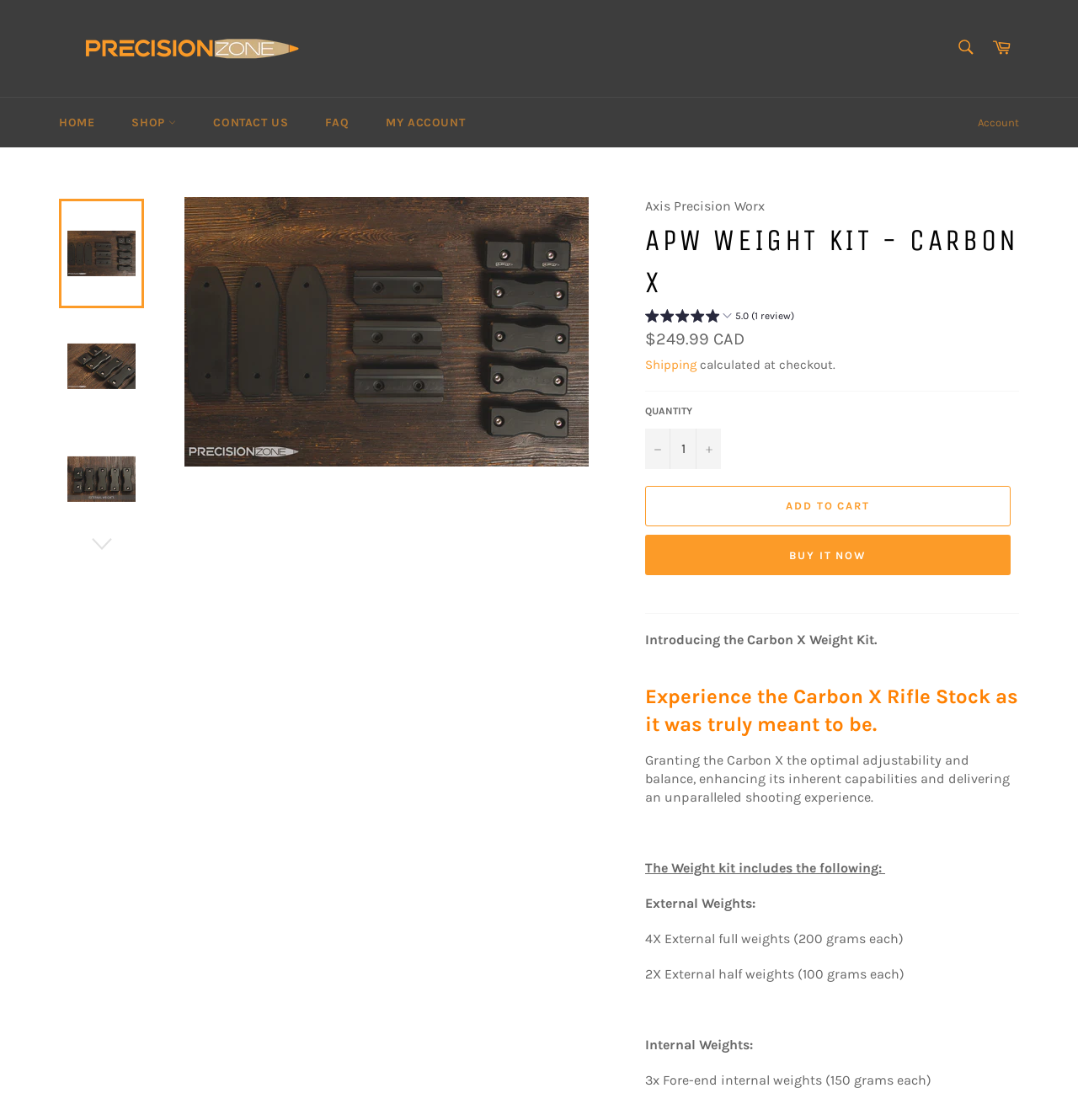Locate the bounding box coordinates of the element's region that should be clicked to carry out the following instruction: "Search for products". The coordinates need to be four float numbers between 0 and 1, i.e., [left, top, right, bottom].

[0.877, 0.026, 0.912, 0.06]